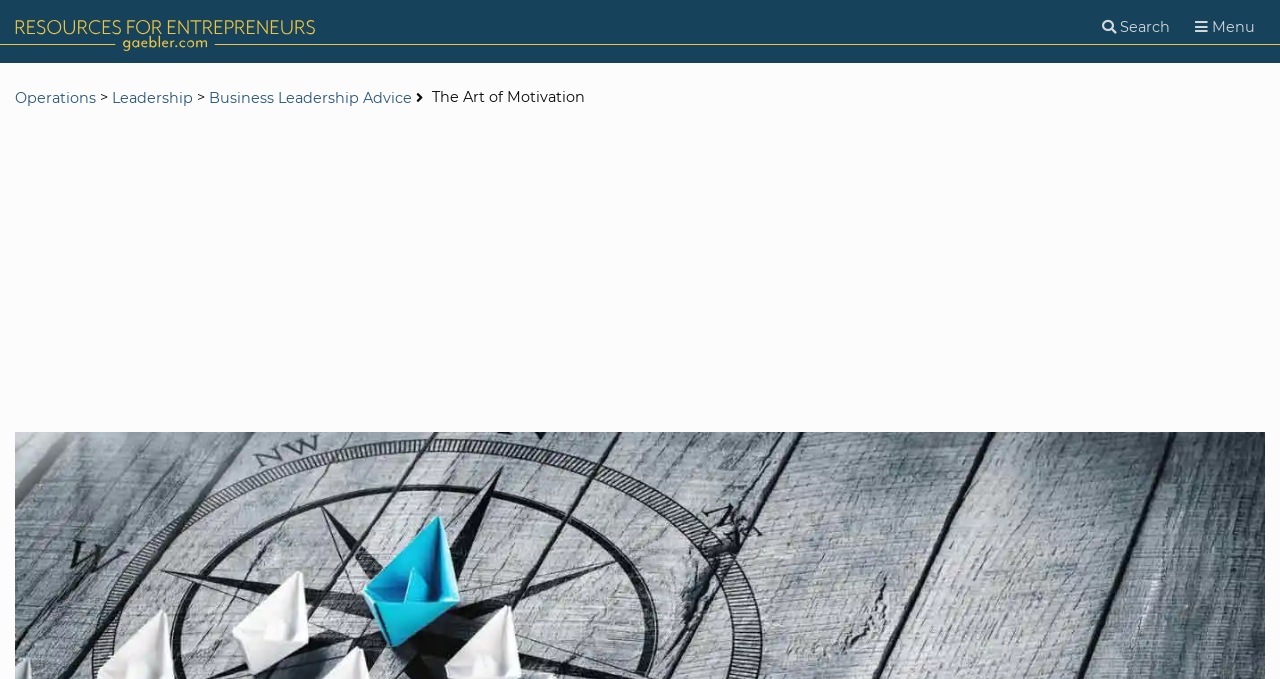Specify the bounding box coordinates of the area that needs to be clicked to achieve the following instruction: "Click on Resources for Entrepreneurs".

[0.012, 0.0, 0.48, 0.092]